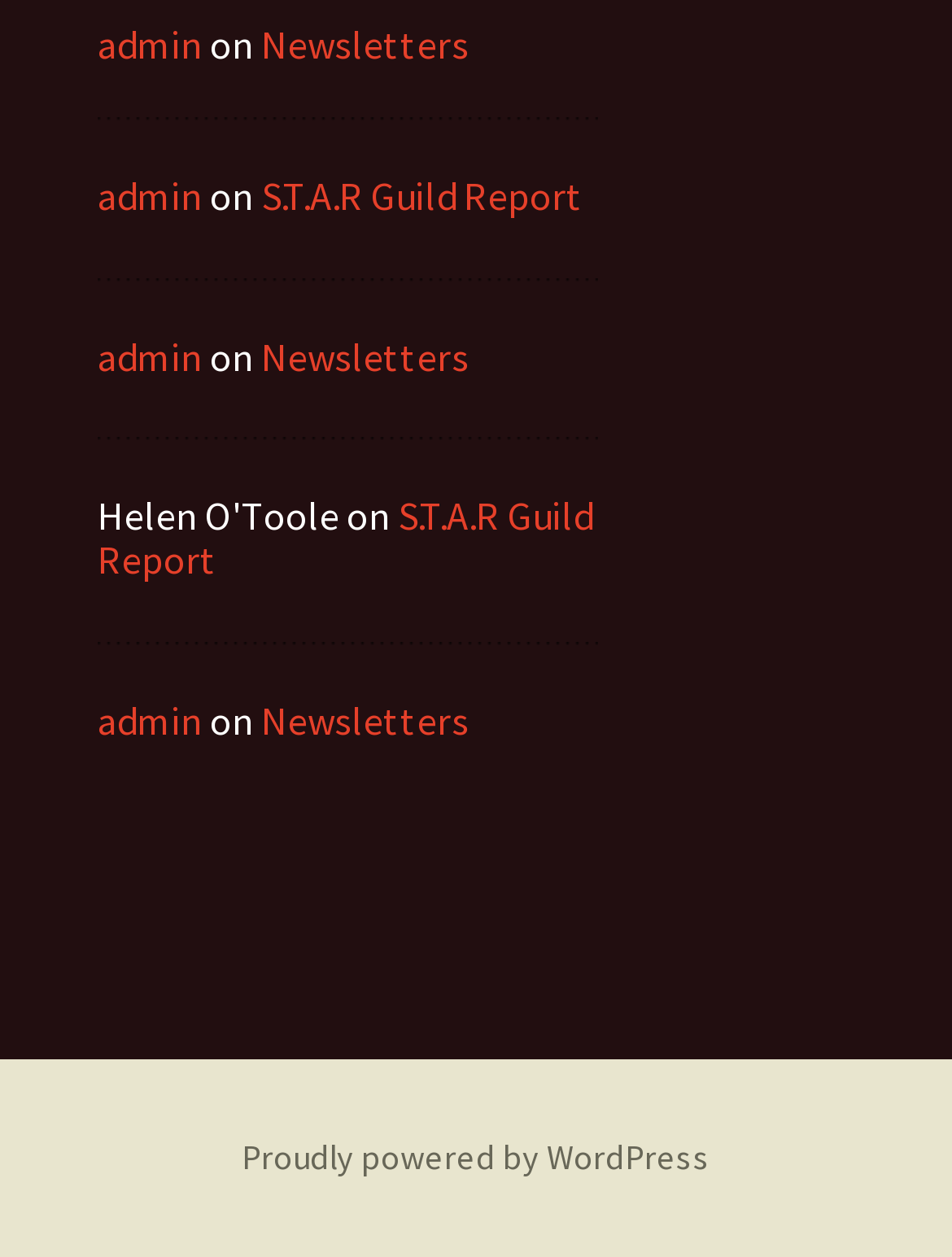Identify the bounding box coordinates of the clickable section necessary to follow the following instruction: "Go to Home Theater". The coordinates should be presented as four float numbers from 0 to 1, i.e., [left, top, right, bottom].

None